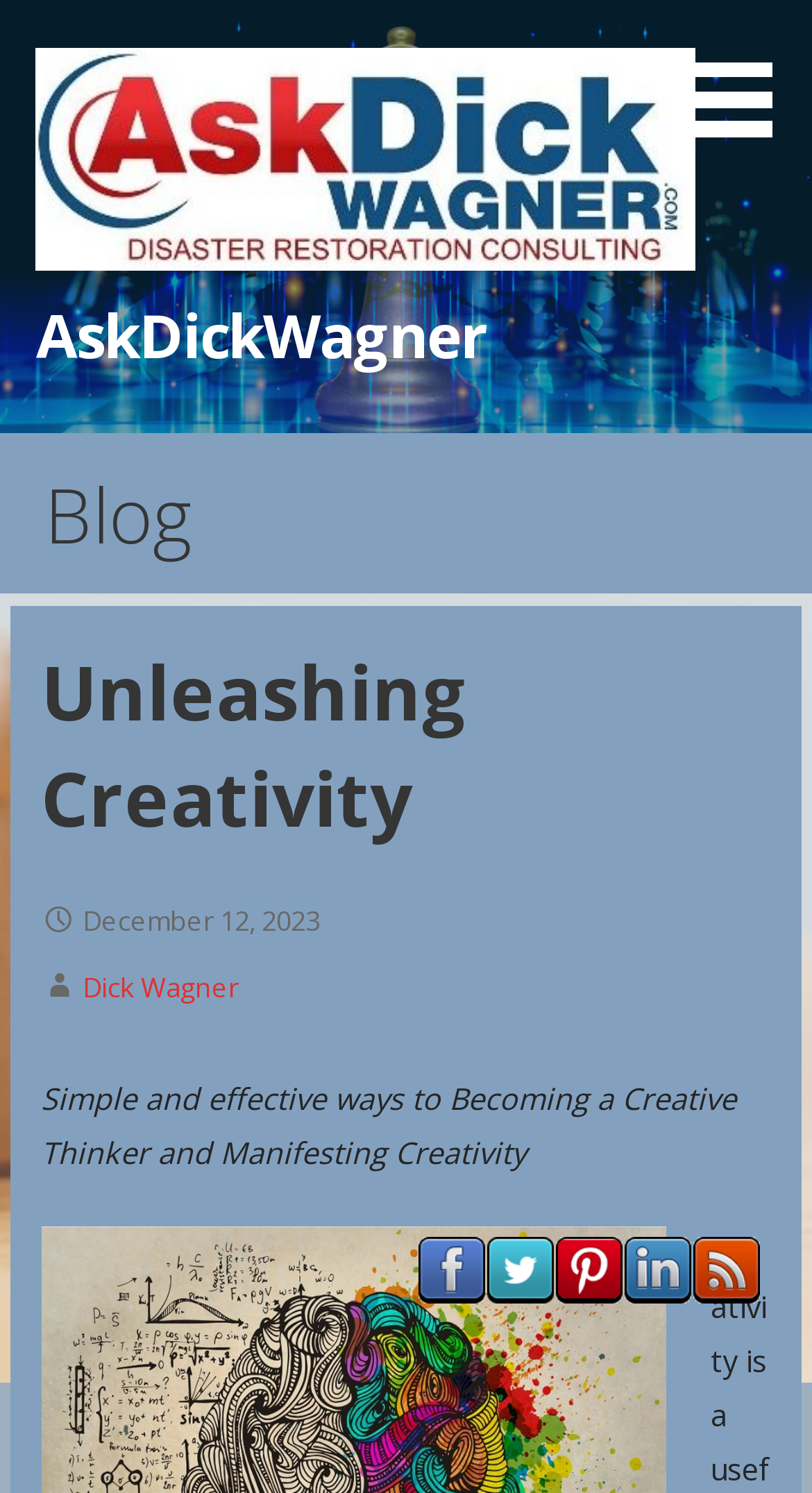Provide the bounding box coordinates of the HTML element this sentence describes: "OMEStay informed, Stay ahead". The bounding box coordinates consist of four float numbers between 0 and 1, i.e., [left, top, right, bottom].

None